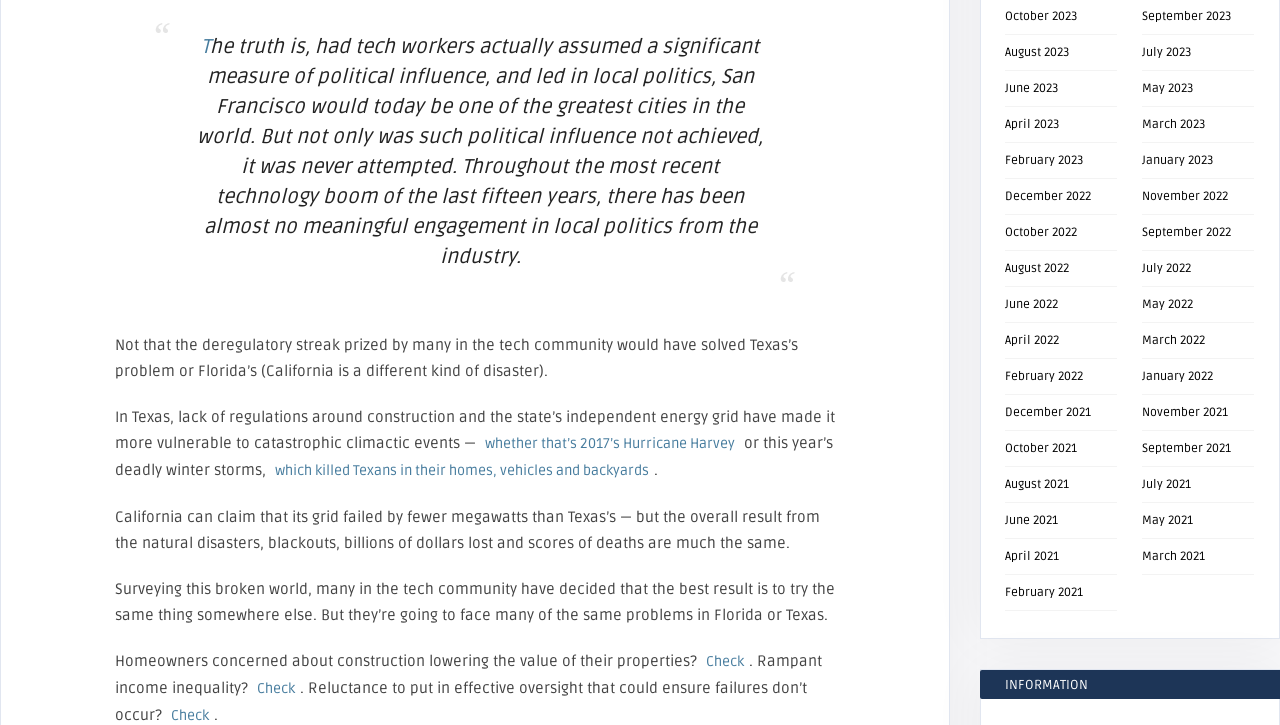Locate the bounding box of the UI element described in the following text: "May 2021".

[0.892, 0.708, 0.932, 0.728]